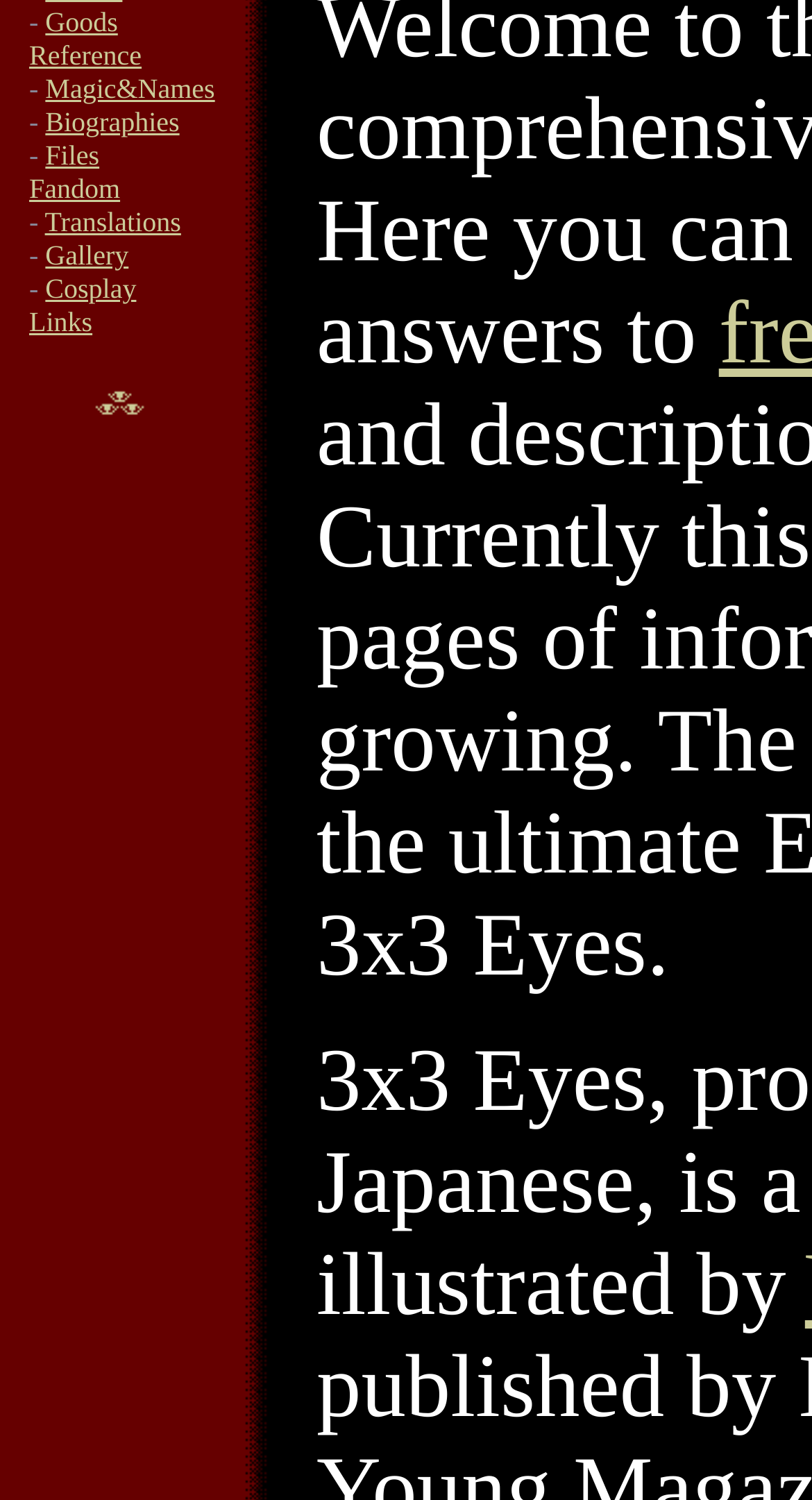Using the webpage screenshot, locate the HTML element that fits the following description and provide its bounding box: "Fandom".

[0.036, 0.116, 0.148, 0.137]